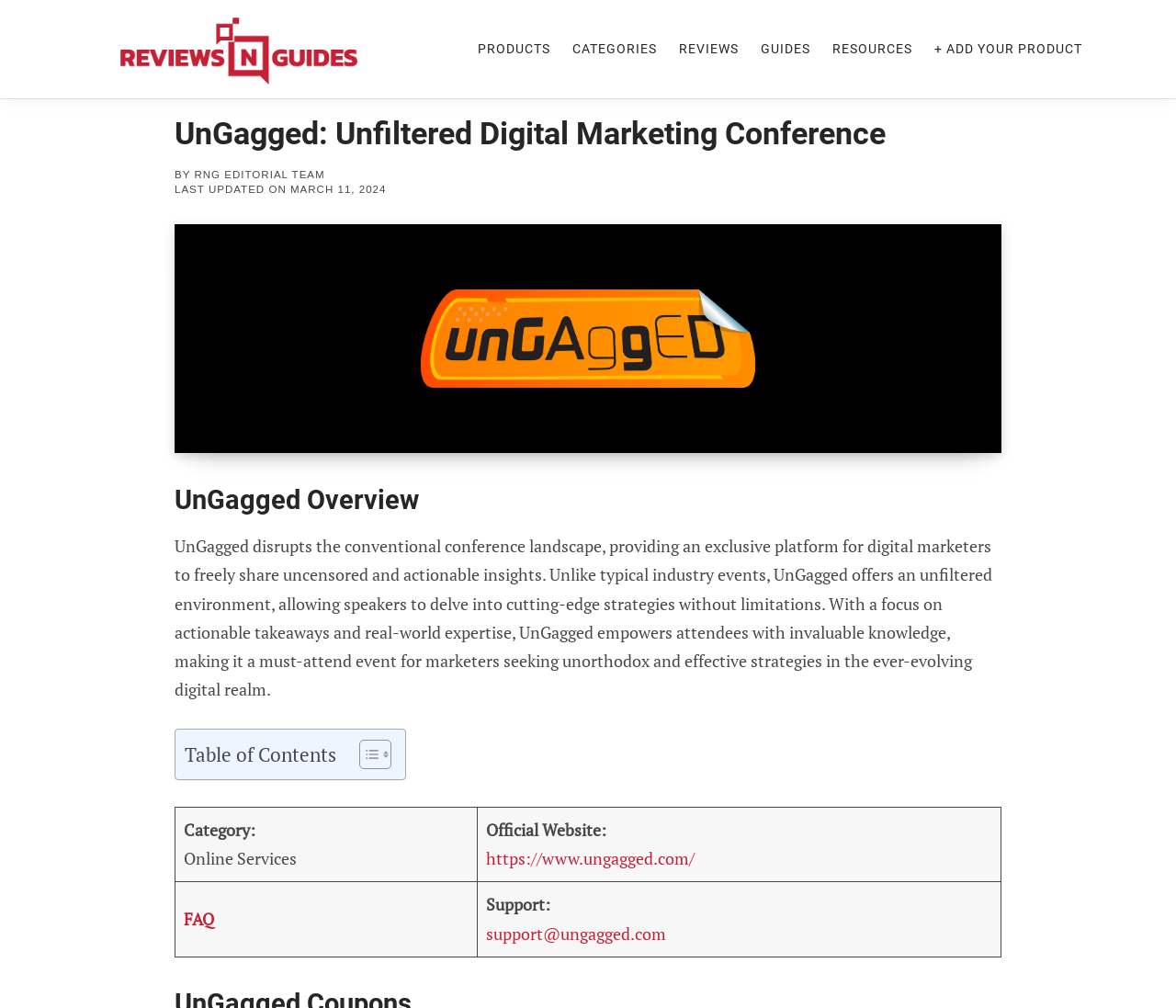Detail the webpage's structure and highlights in your description.

The webpage is about UnGagged, an unfiltered digital marketing conference. At the top left corner, there is a logo of "reviewsnguidesnew" with a link to it. Below the logo, there are five navigation links: "PRODUCTS", "CATEGORIES", "REVIEWS", "GUIDES", and "RESOURCES", followed by a call-to-action link "+ ADD YOUR PRODUCT".

The main content of the page is divided into sections. The first section has a heading "UnGagged: Unfiltered Digital Marketing Conference" and a subheading "BY RNG EDITORIAL TEAM" with the last updated date "MARCH 11, 2024". Below this section, there is a large image of UnGagged.

The next section has a heading "UnGagged Overview" and a lengthy paragraph describing the conference as a platform for digital marketers to share uncensored and actionable insights. This section also contains a table of contents with a toggle button.

The final section has a table with two rows, each containing information about UnGagged, including its category, official website, FAQ, and support email. The official website, FAQ, and support email are all clickable links.